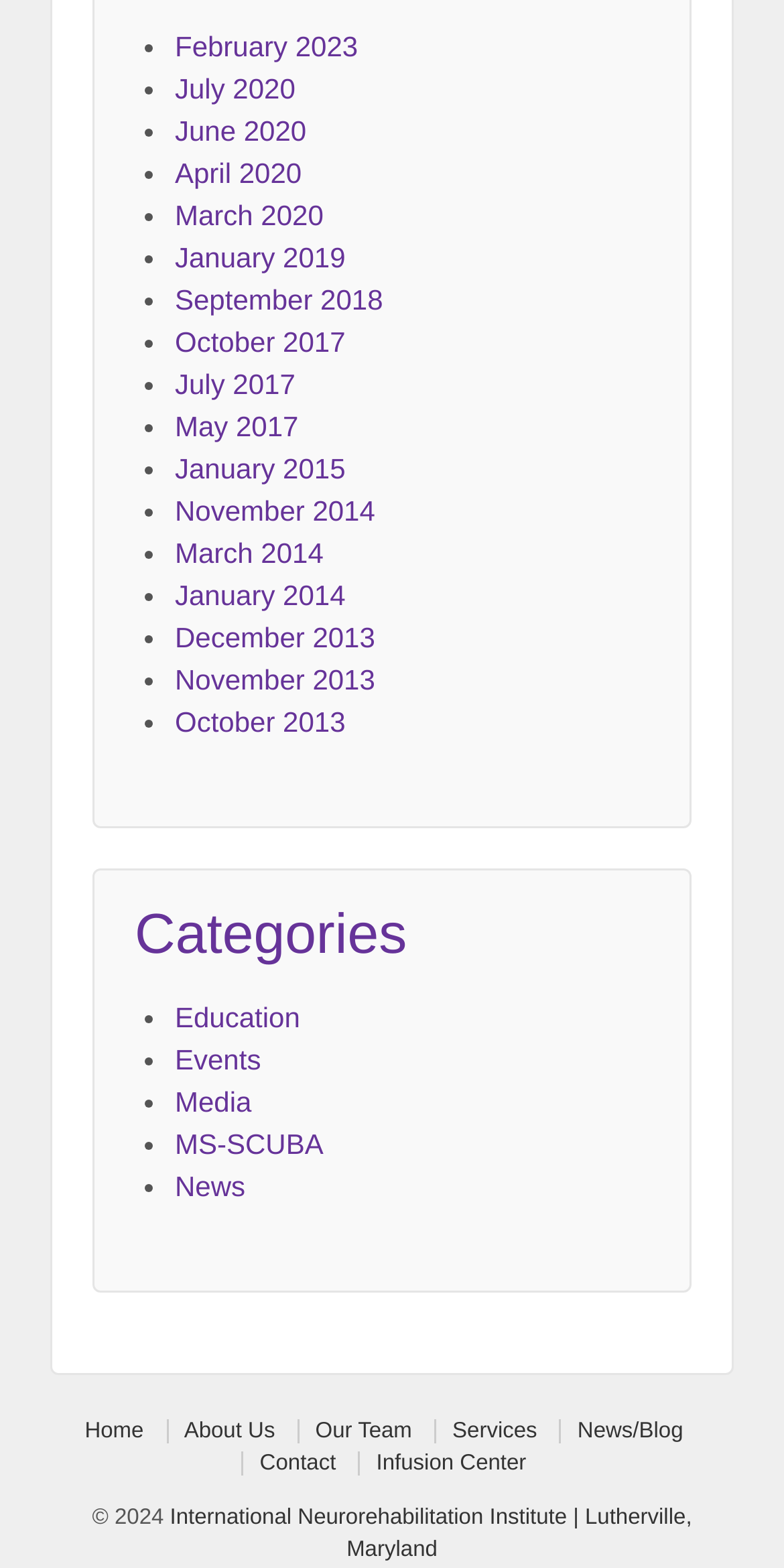Determine the bounding box coordinates for the region that must be clicked to execute the following instruction: "Read News/Blog".

[0.714, 0.905, 0.892, 0.92]